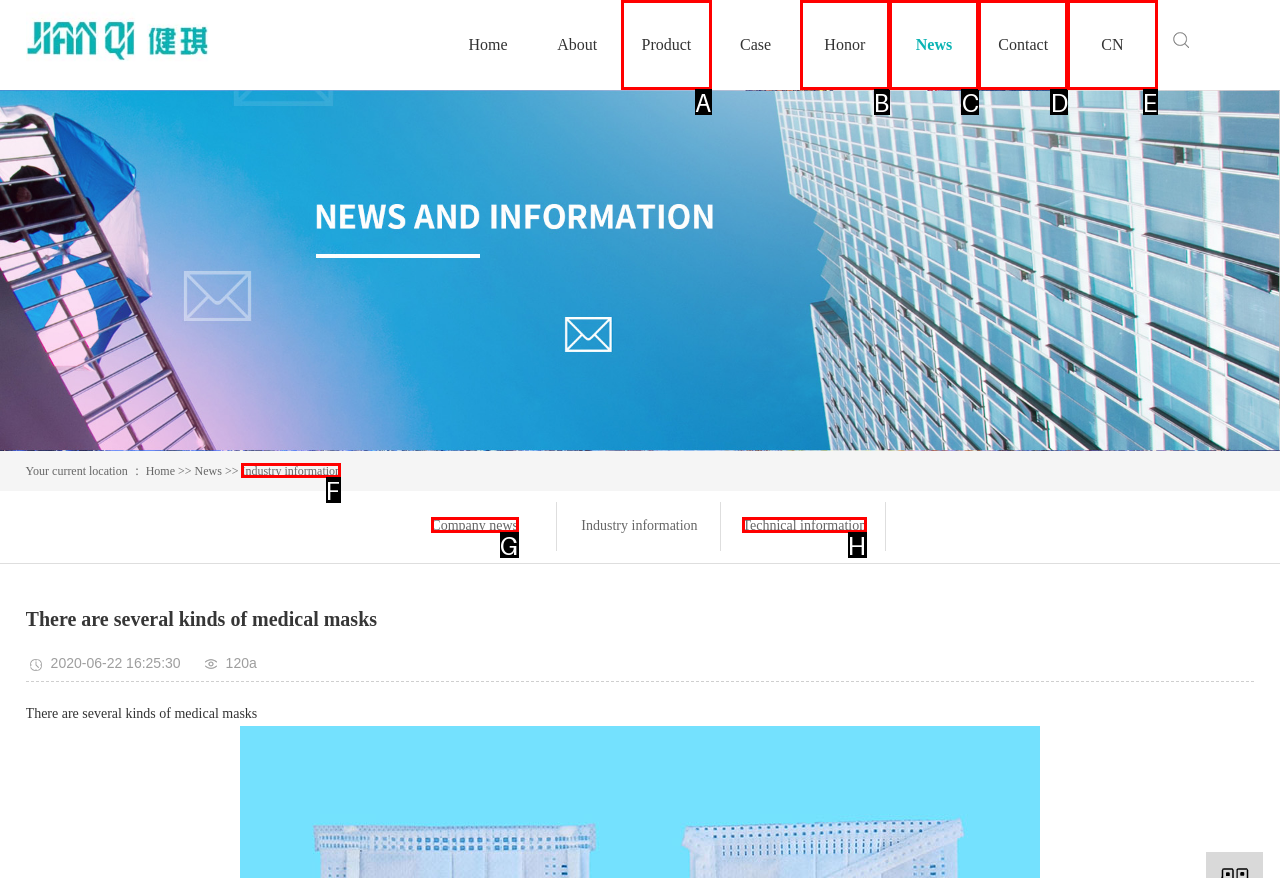To complete the task: Click on the ABOUT link, select the appropriate UI element to click. Respond with the letter of the correct option from the given choices.

None